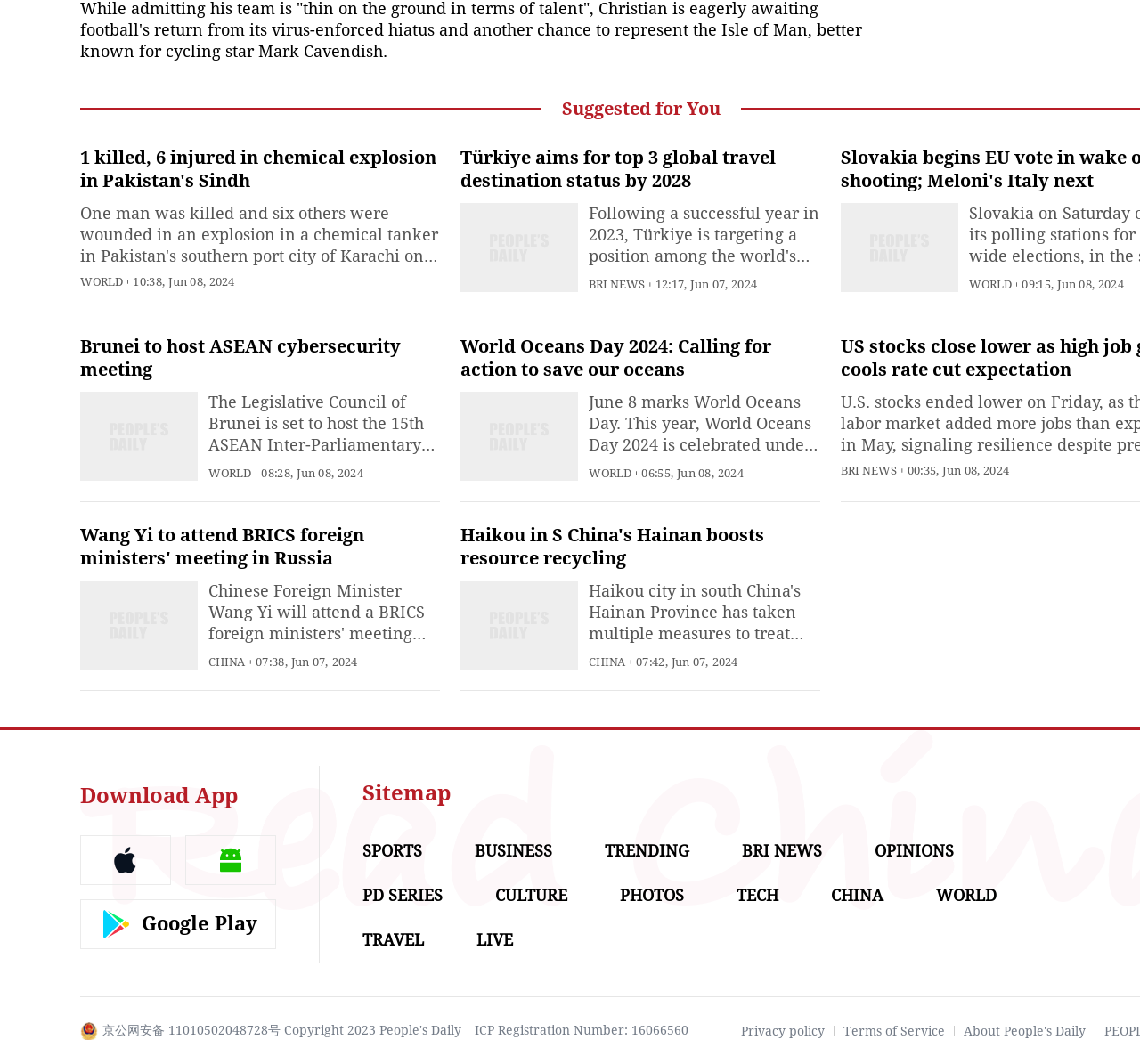Specify the bounding box coordinates for the region that must be clicked to perform the given instruction: "Check the World Oceans Day 2024 news".

[0.404, 0.316, 0.677, 0.358]